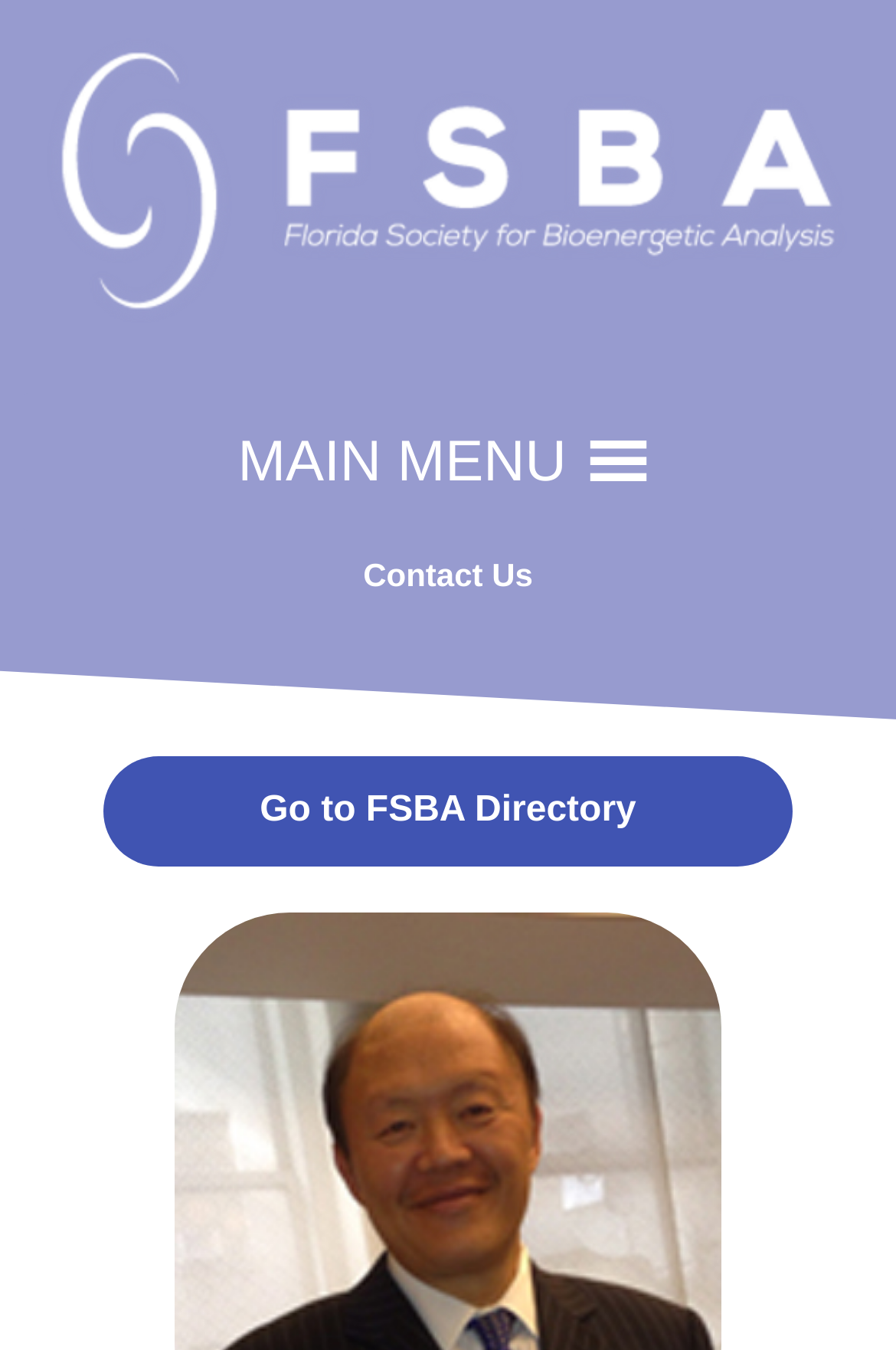Locate the UI element described as follows: "MAIN MENUMAIN MENU". Return the bounding box coordinates as four float numbers between 0 and 1 in the order [left, top, right, bottom].

[0.265, 0.292, 0.632, 0.394]